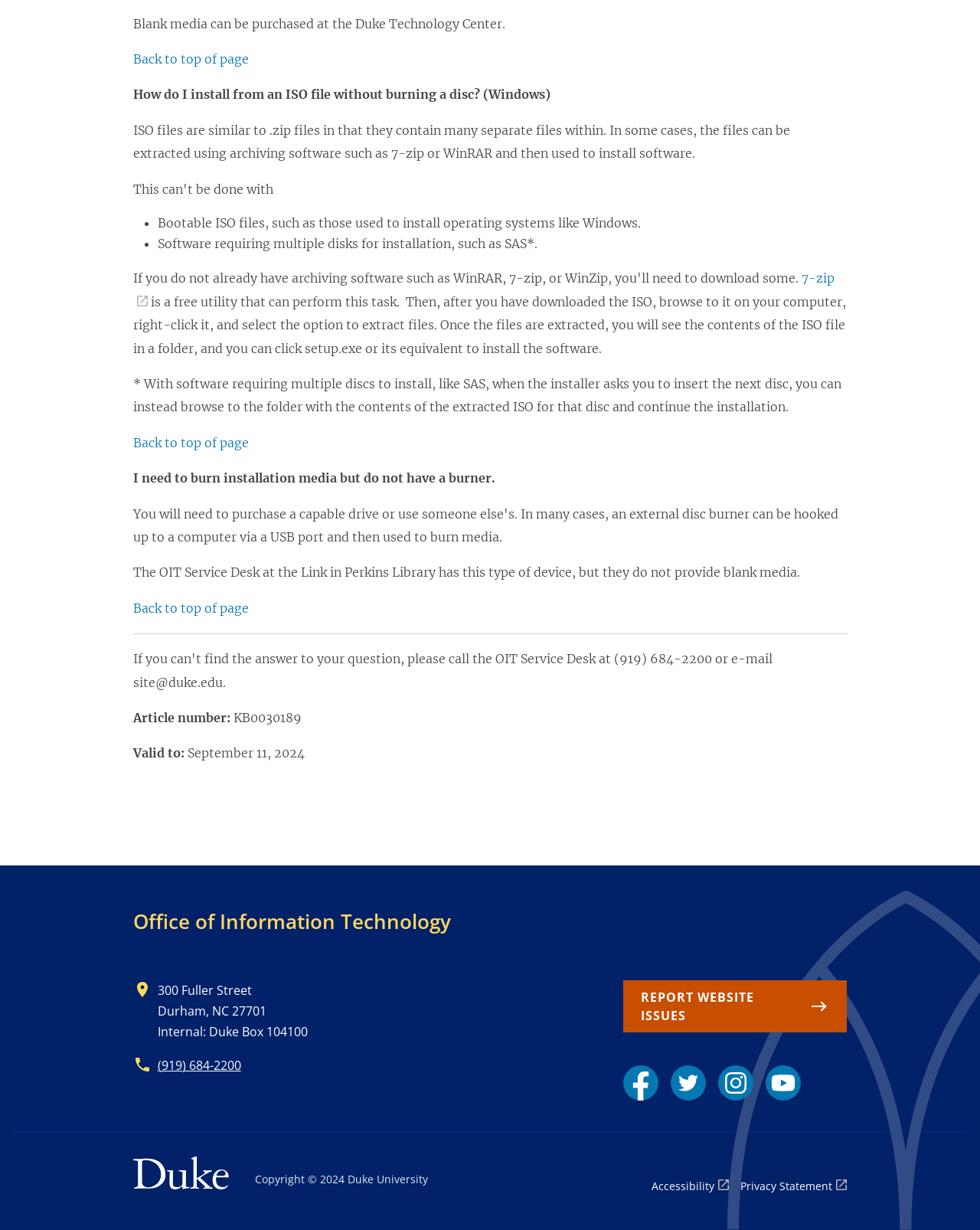Identify and provide the bounding box for the element described by: "Office of Information Technology".

[0.136, 0.738, 0.46, 0.76]